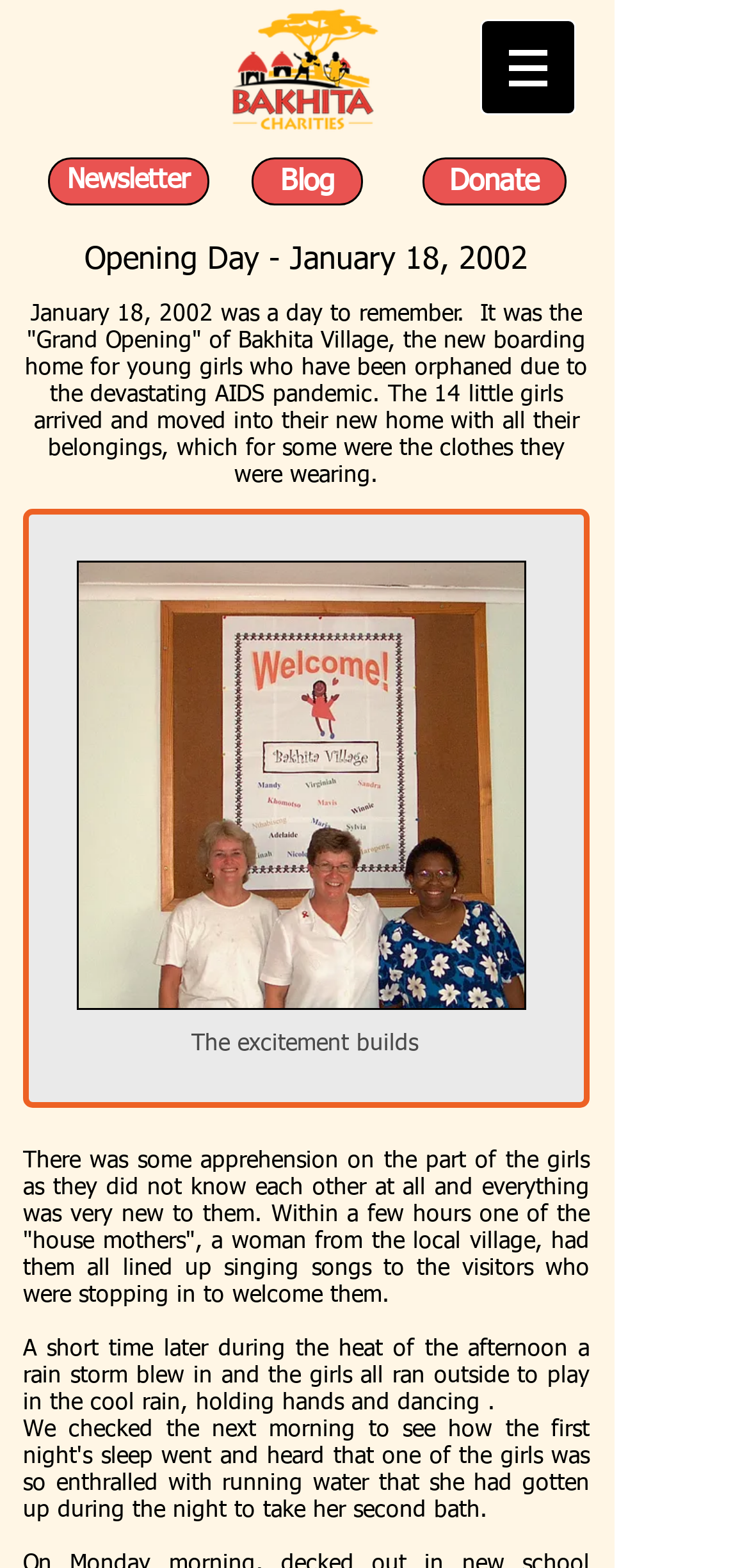Create an elaborate caption for the webpage.

The webpage is about the 2002 Opening Day of Bakhita Charities, specifically the grand opening of Bakhita Village, a boarding home for young girls orphaned due to the AIDS pandemic. 

At the top left of the page, there is a logo image, and next to it, there are three links: "Newsletter", "Blog", and "Donate". On the top right, there is a navigation menu labeled "Site" with a dropdown button.

Below the navigation menu, there is a heading that reads "Opening Day - January 18, 2002". Following this heading, there is a paragraph of text that describes the opening day, mentioning the arrival of 14 little girls at their new home. 

To the right of this text, there is an image, likely a photo from the event. Below the image, there is another heading that reads "The excitement builds", followed by a paragraph of text that describes the girls' initial apprehension and their subsequent excitement and playfulness during a rainstorm.

Throughout the page, there are a total of three headings, five links, one navigation menu, one image, and five blocks of static text. The layout is organized, with elements positioned in a logical and easy-to-follow manner.